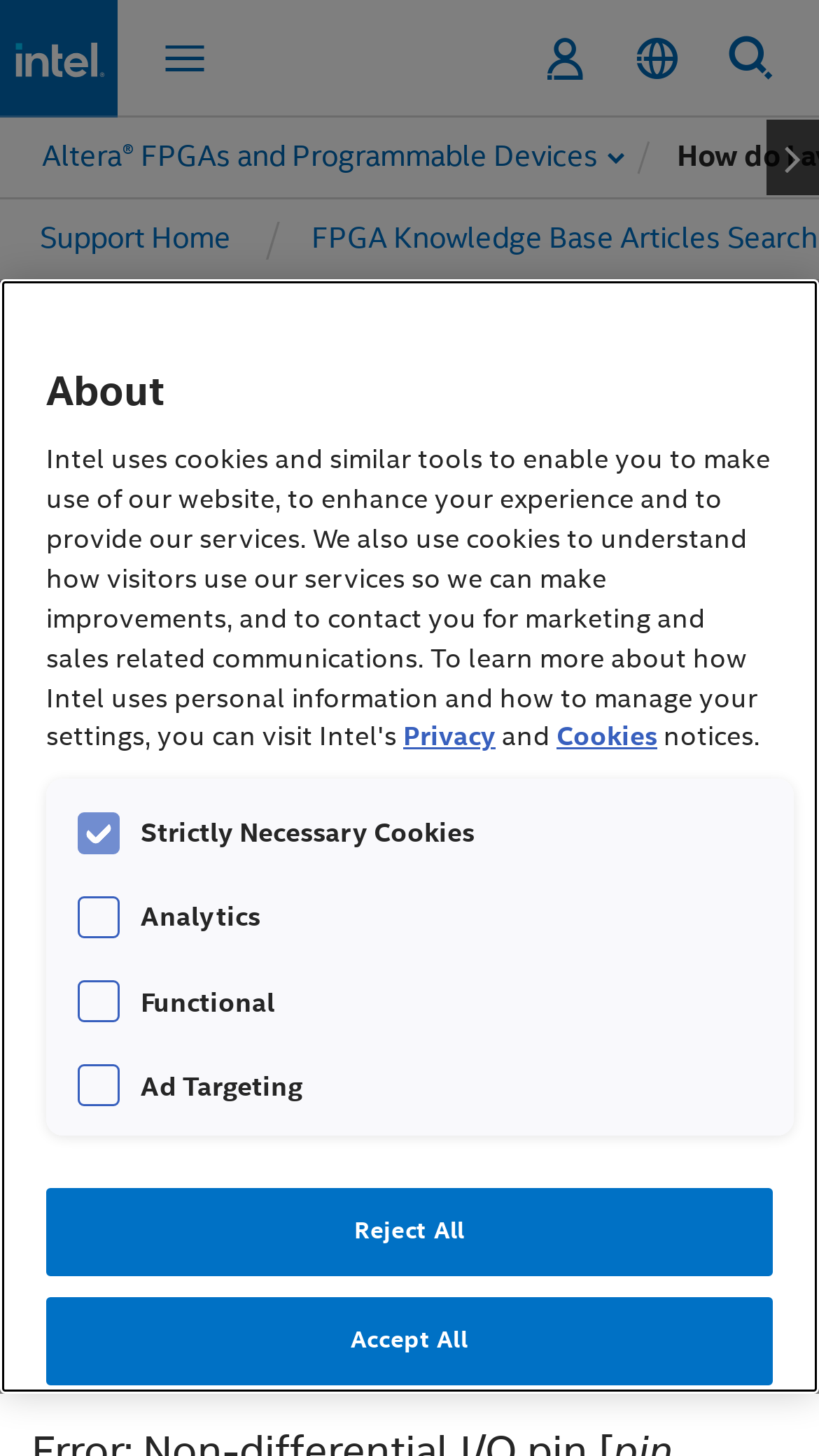Provide the bounding box coordinates for the specified HTML element described in this description: "Altera® FPGAs and Programmable Devices". The coordinates should be four float numbers ranging from 0 to 1, in the format [left, top, right, bottom].

[0.044, 0.082, 0.739, 0.134]